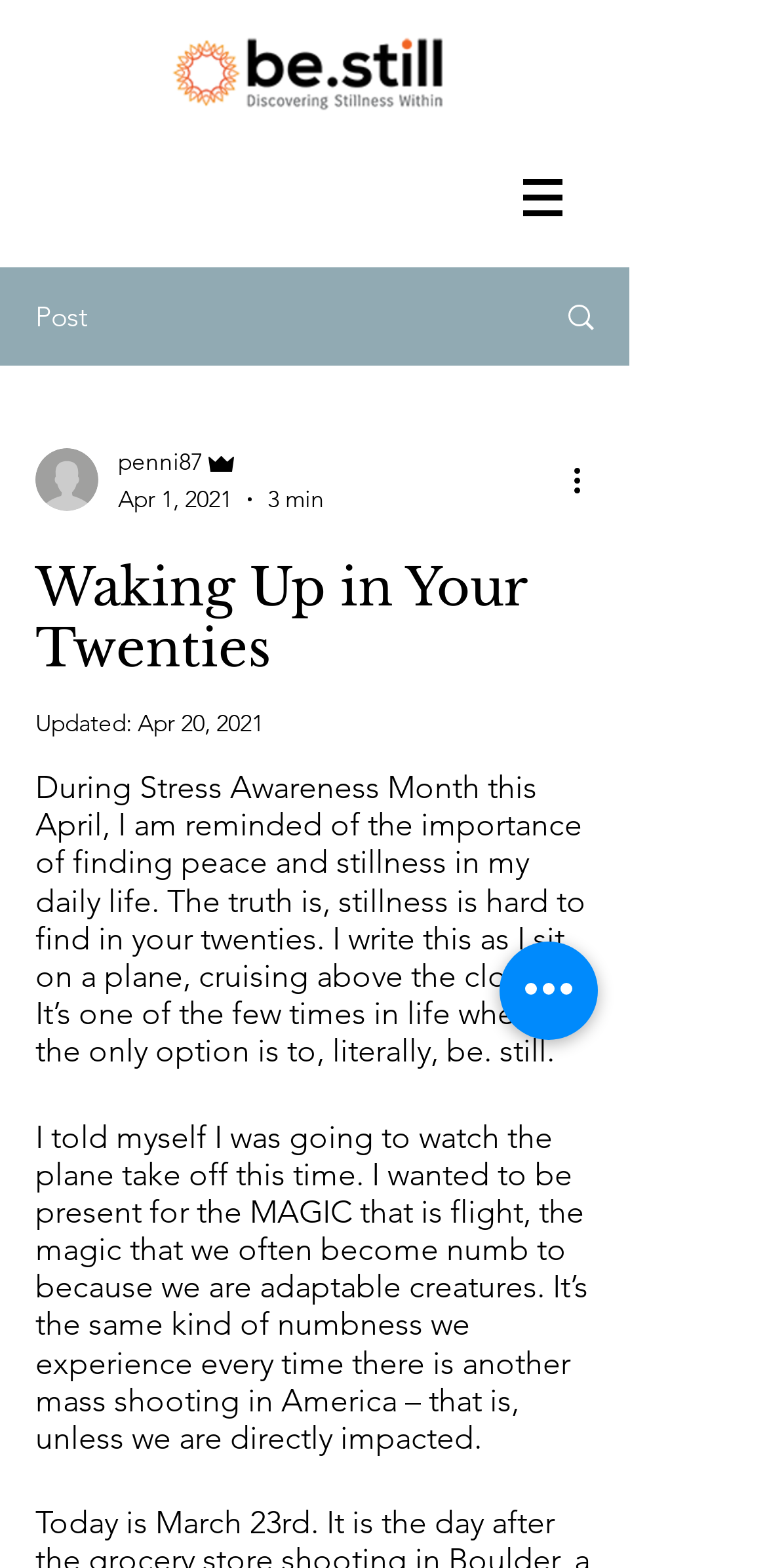What is the author's current activity?
Please craft a detailed and exhaustive response to the question.

The author mentions that they are writing this as they sit on a plane, cruising above the clouds, which indicates that the author is currently on a plane.